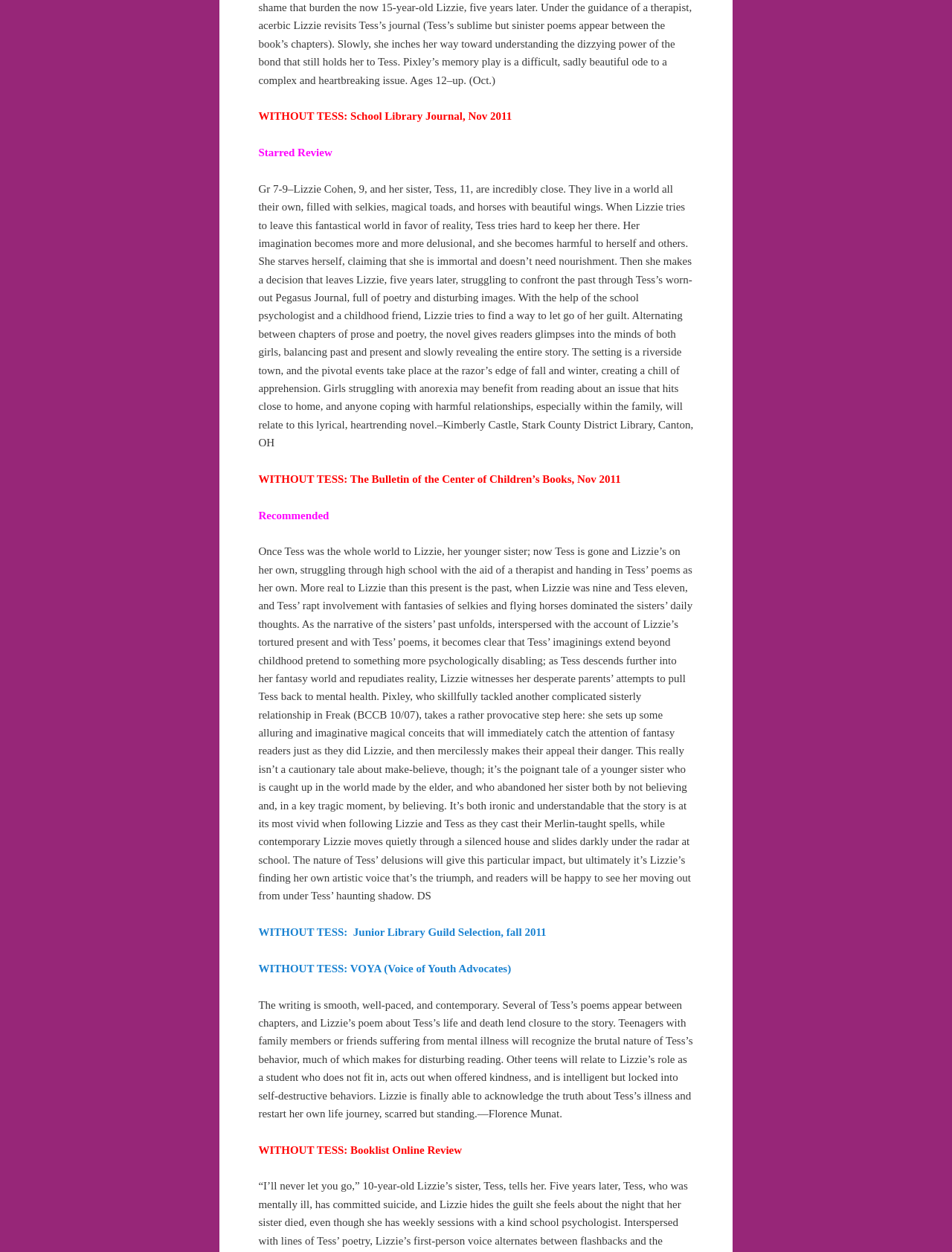What is the format of the novel?
Respond to the question with a well-detailed and thorough answer.

The novel 'Without Tess' is written in an alternating format, with chapters of prose and poetry. This format gives readers glimpses into the minds of both girls, balancing past and present and slowly revealing the entire story.